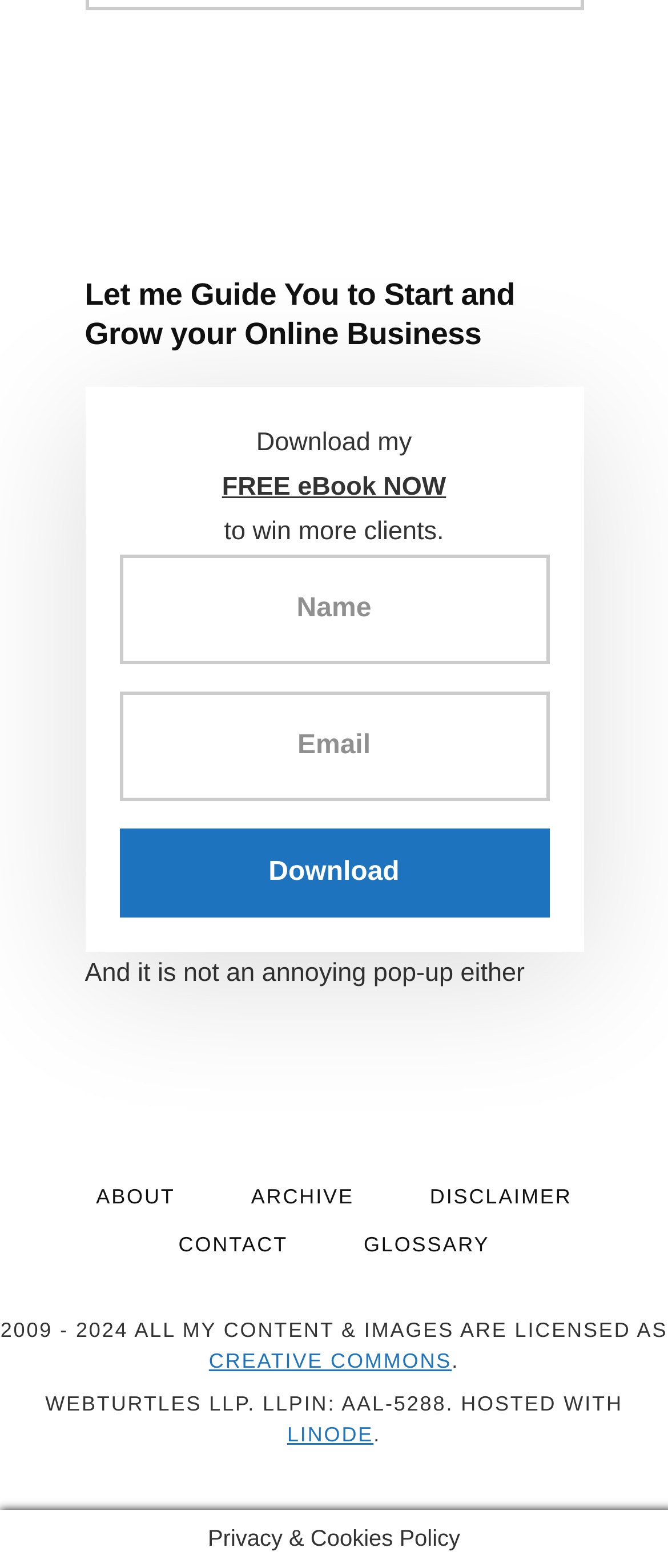What is the company hosting the website?
Provide a concise answer using a single word or phrase based on the image.

Linode